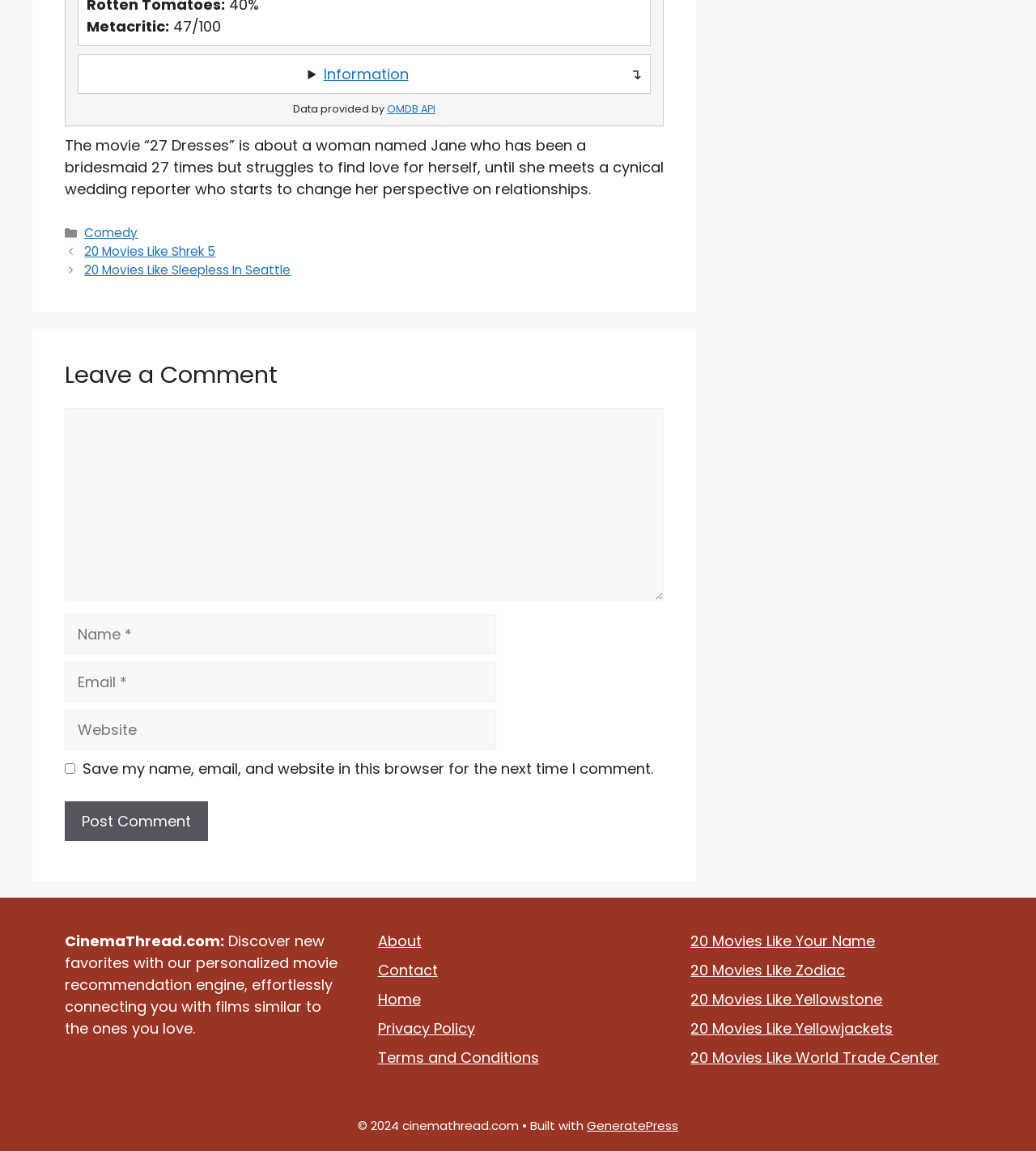Locate the coordinates of the bounding box for the clickable region that fulfills this instruction: "Click the 'Post Comment' button".

[0.062, 0.696, 0.201, 0.731]